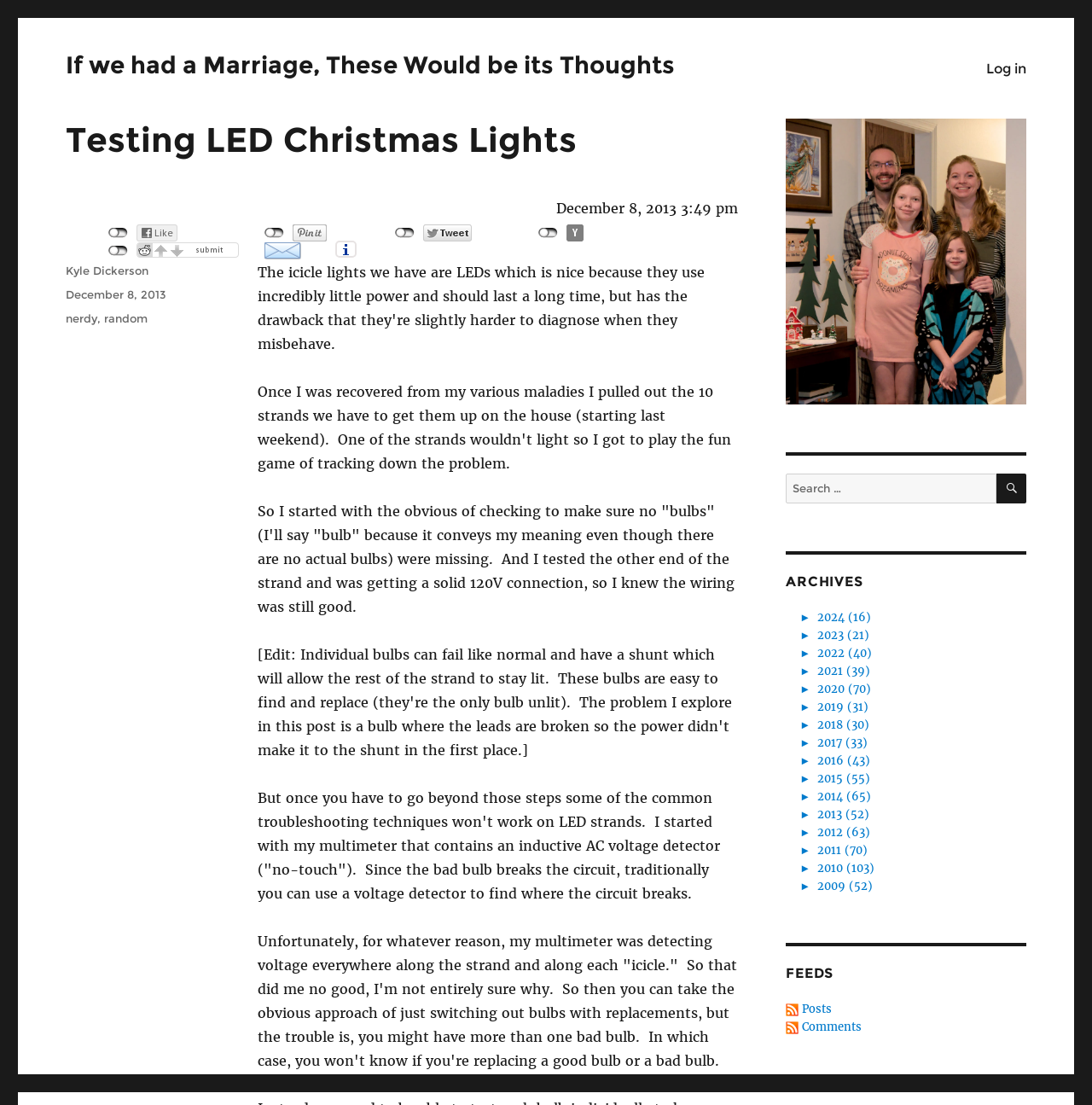Please give the bounding box coordinates of the area that should be clicked to fulfill the following instruction: "Search for something". The coordinates should be in the format of four float numbers from 0 to 1, i.e., [left, top, right, bottom].

[0.72, 0.429, 0.94, 0.456]